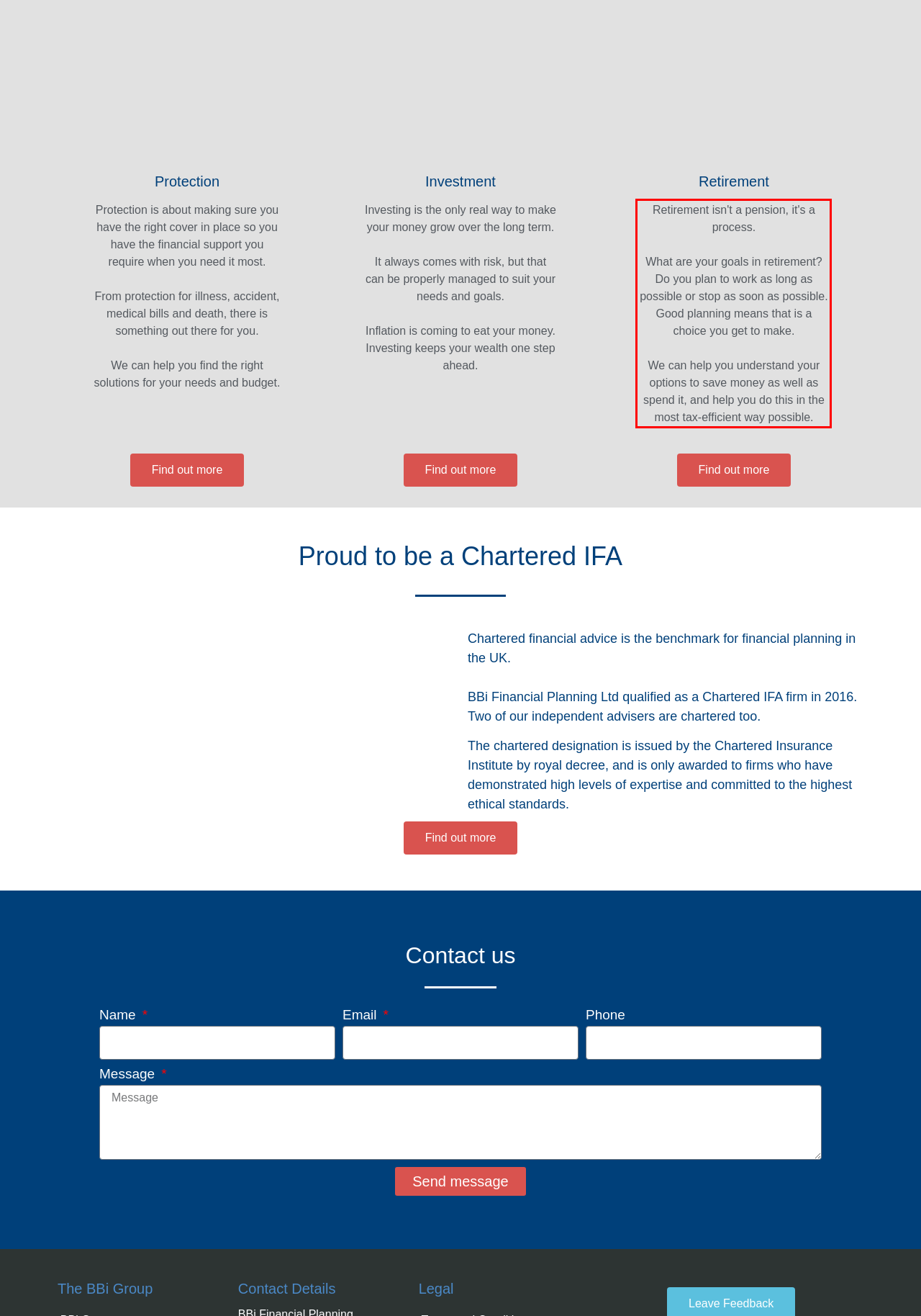Examine the screenshot of the webpage, locate the red bounding box, and generate the text contained within it.

Retirement isn't a pension, it's a process. What are your goals in retirement? Do you plan to work as long as possible or stop as soon as possible. Good planning means that is a choice you get to make. We can help you understand your options to save money as well as spend it, and help you do this in the most tax-efficient way possible.